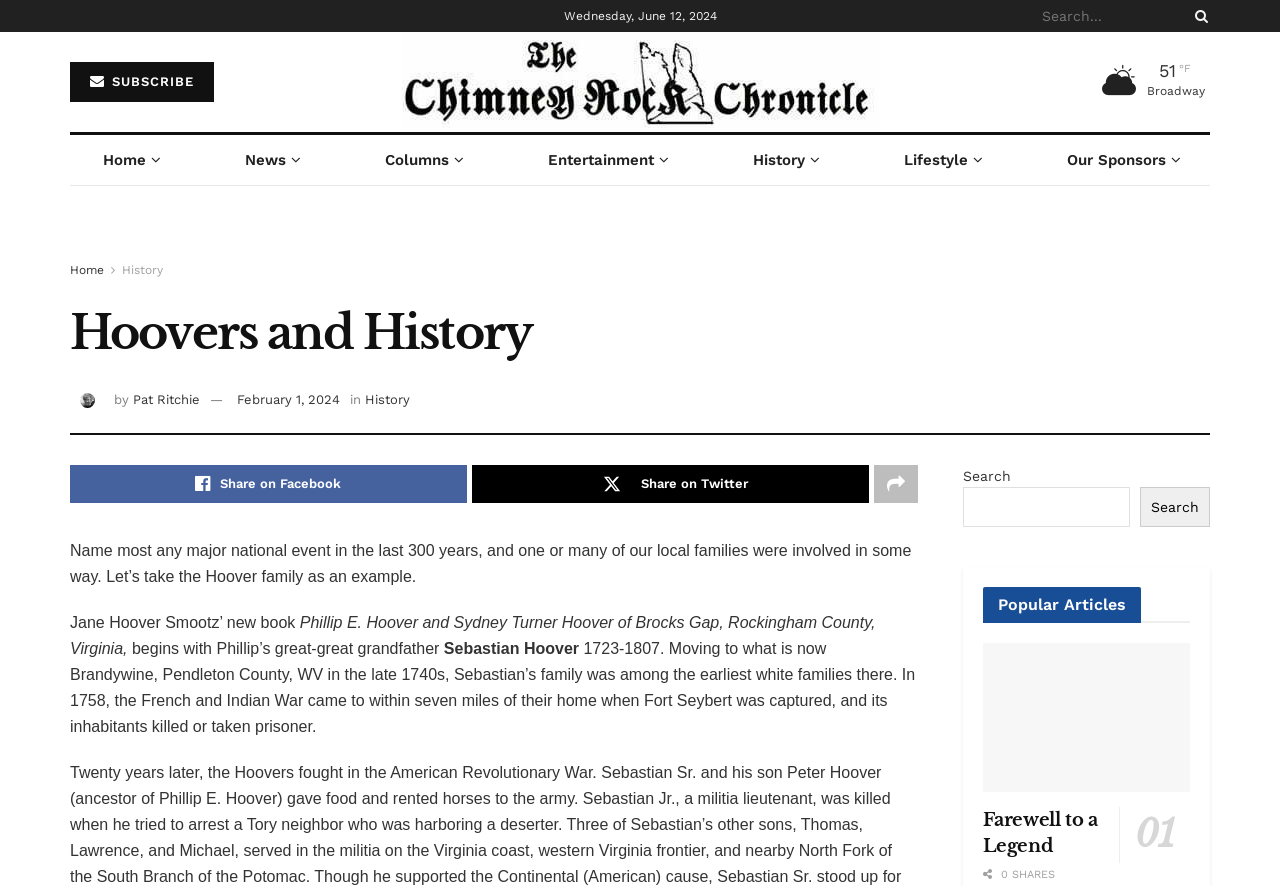Identify the bounding box of the UI component described as: "Lifestyle".

[0.68, 0.152, 0.791, 0.209]